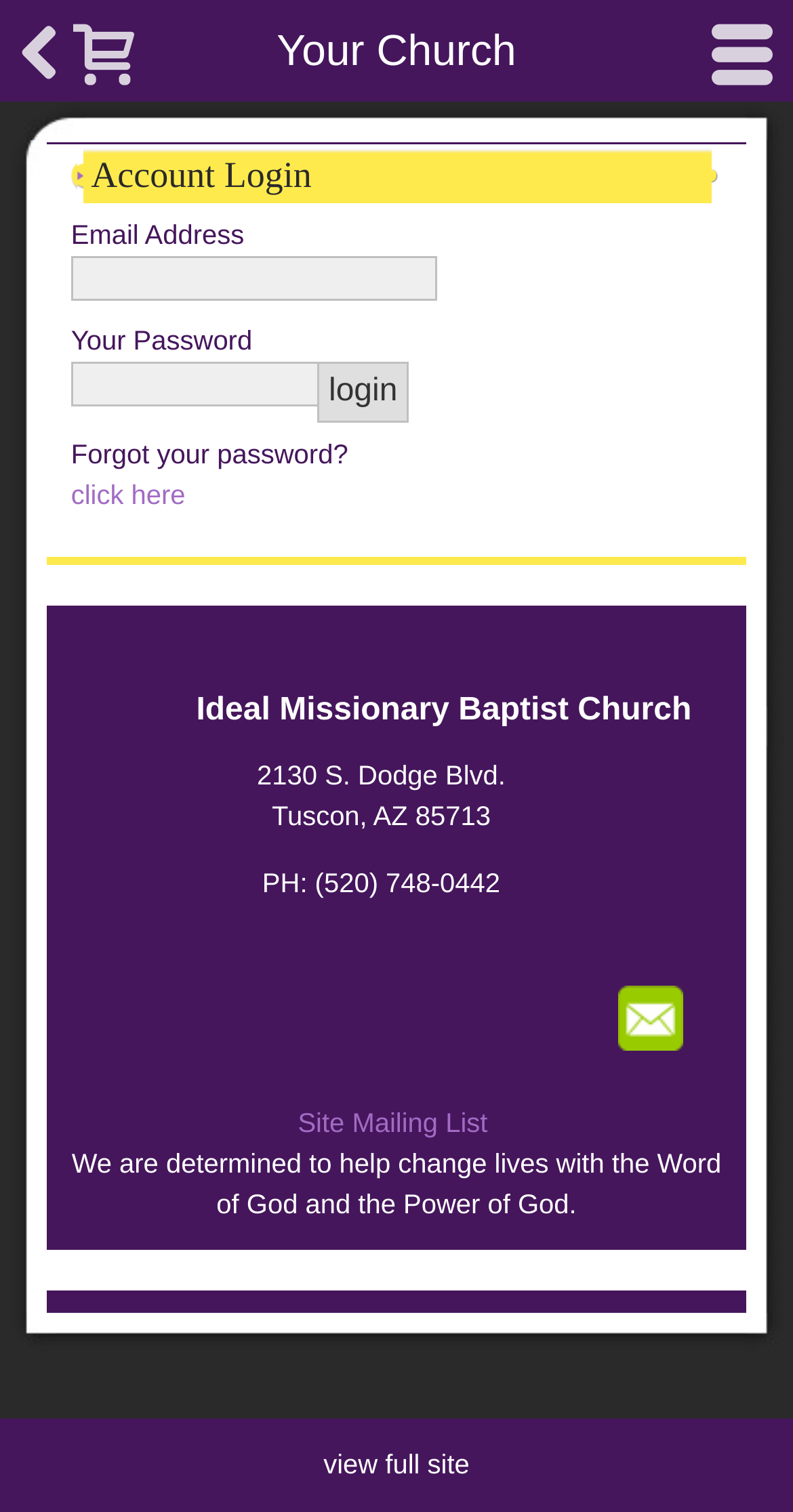Find the bounding box coordinates of the element to click in order to complete this instruction: "Enter password". The bounding box coordinates must be four float numbers between 0 and 1, denoted as [left, top, right, bottom].

[0.09, 0.239, 0.404, 0.269]